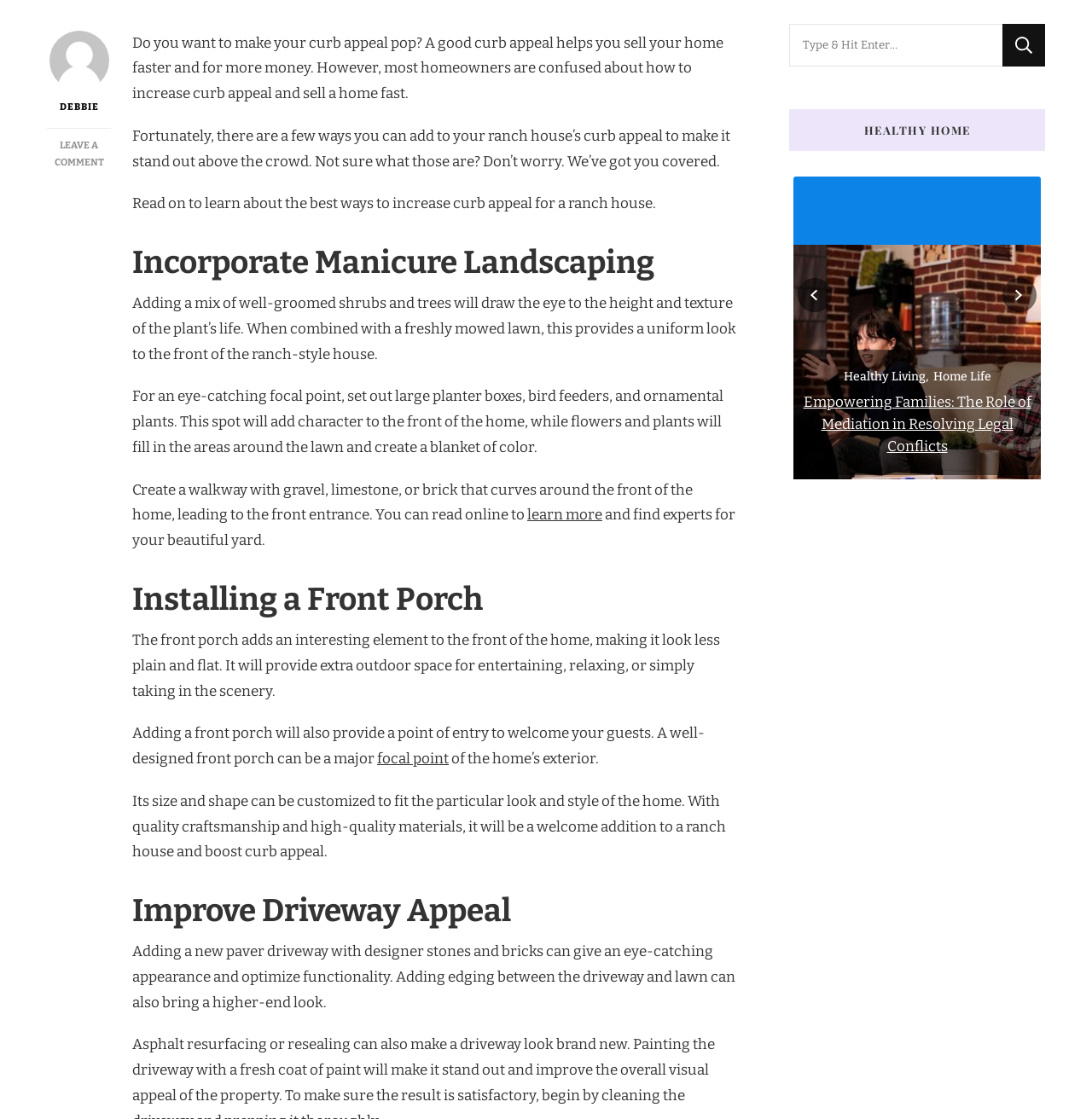What is the purpose of adding a front porch?
Based on the image, give a one-word or short phrase answer.

To provide extra outdoor space